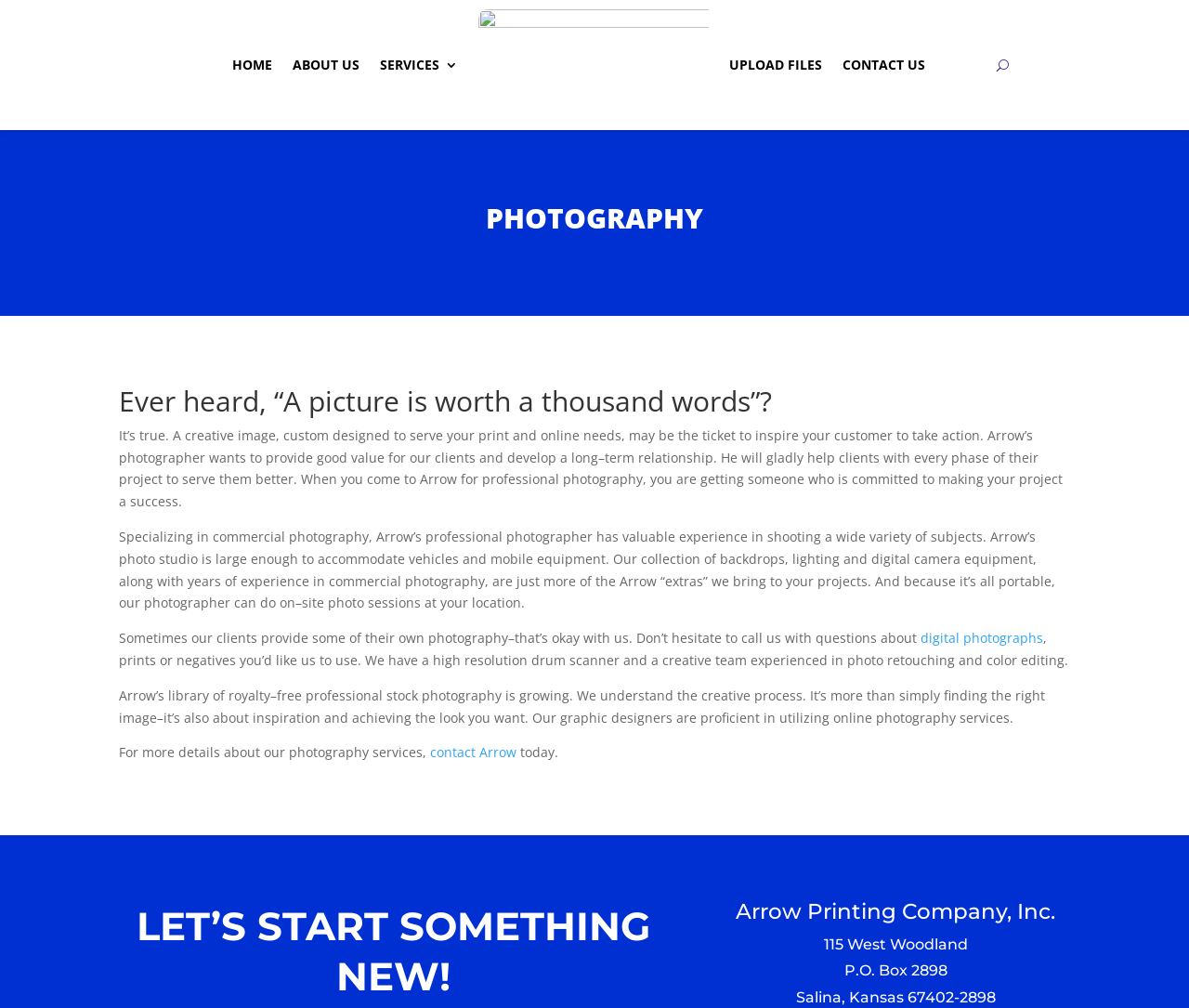Provide a thorough description of this webpage.

The webpage is about the photography services offered by Arrow Printing Company. At the top, there is a navigation menu with links to "HOME", "ABOUT US", "SERVICES 3", an empty link, "UPLOAD FILES", and "CONTACT US". To the right of the navigation menu, there is a button labeled "U".

Below the navigation menu, there is a heading "PHOTOGRAPHY" followed by a subheading "Ever heard, “A picture is worth a thousand words”?" The webpage then describes the photography services offered by Arrow Printing Company, highlighting their commitment to providing good value to clients and developing long-term relationships. The text explains that their photographer has valuable experience in shooting a wide variety of subjects and can accommodate vehicles and mobile equipment in their large photo studio.

The webpage also mentions that clients can provide their own photography and that Arrow Printing Company can work with digital photographs, prints, or negatives. Additionally, they have a high-resolution drum scanner and a creative team experienced in photo retouching and color editing. The company's library of royalty-free professional stock photography is growing, and their graphic designers are proficient in utilizing online photography services.

At the bottom of the webpage, there is a section with the company's contact information, including their address and a link to "contact Arrow" for more details about their photography services.